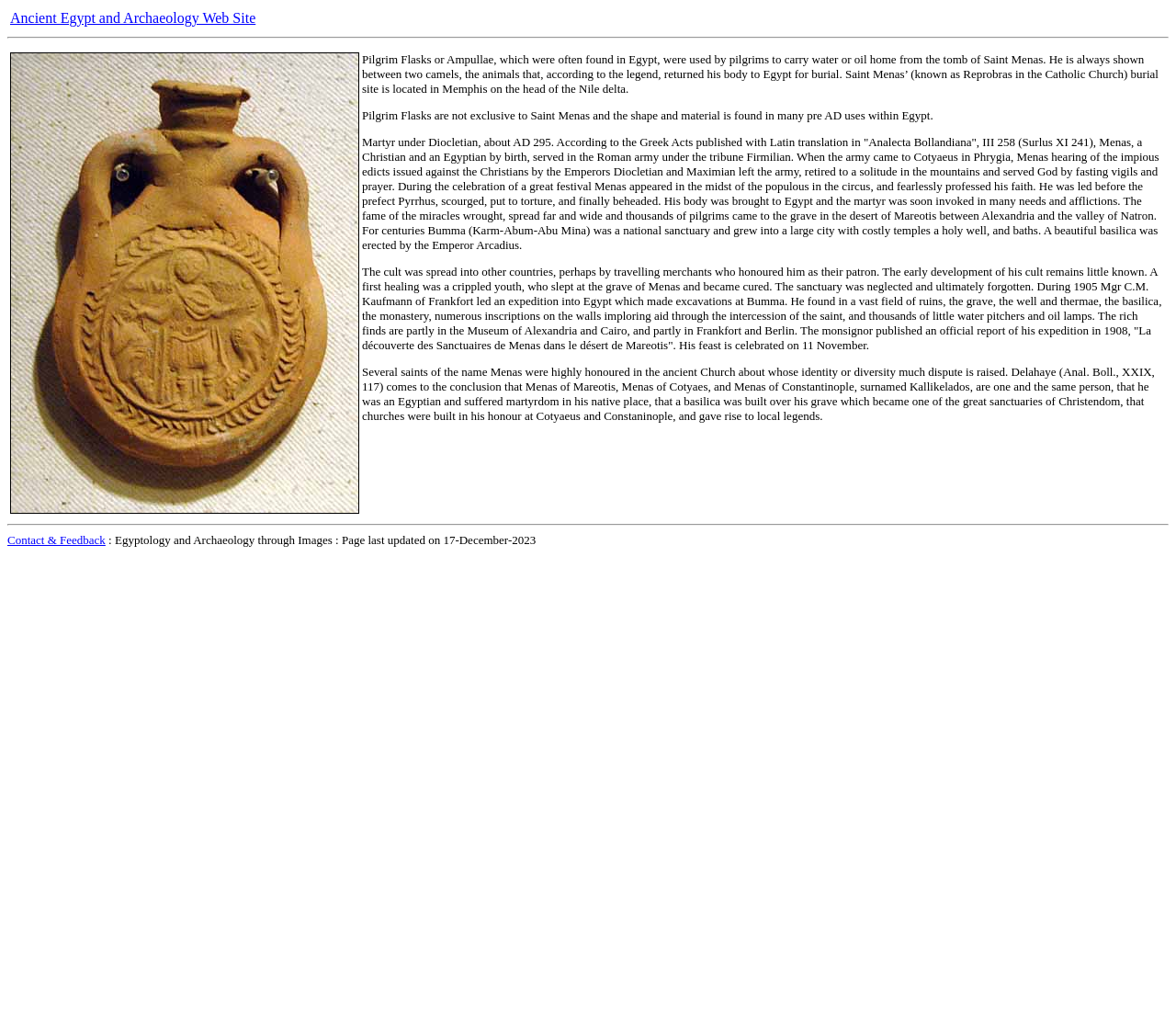Use the details in the image to answer the question thoroughly: 
Where was Saint Menas martyred?

The text in the LayoutTableCell element with bounding box coordinates [0.008, 0.05, 0.989, 0.504] mentions that Saint Menas was a martyr under Diocletian, which indicates that he was martyred during the reign of Diocletian.